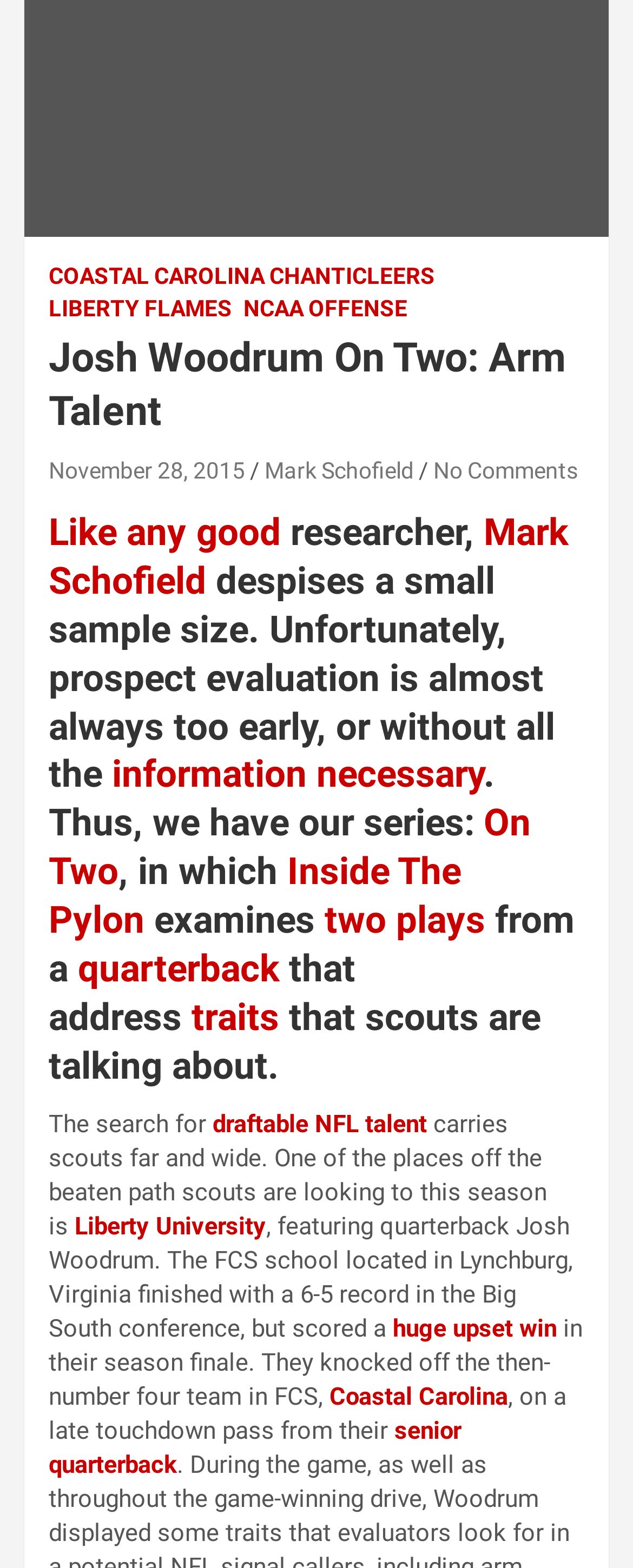Given the following UI element description: "huge upset win", find the bounding box coordinates in the webpage screenshot.

[0.621, 0.838, 0.879, 0.856]